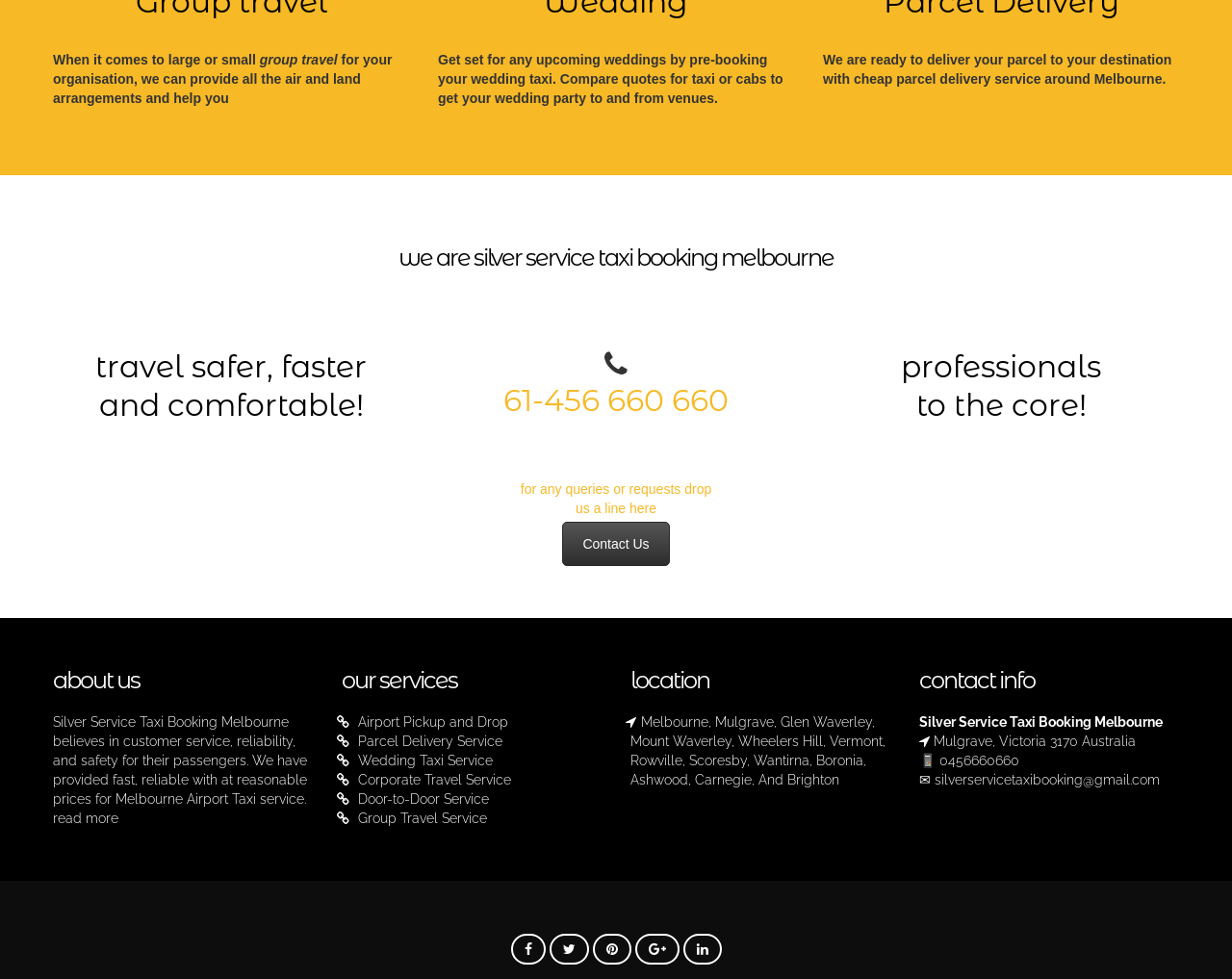Find the bounding box coordinates of the area to click in order to follow the instruction: "Call Silver Service Taxi Booking Melbourne".

[0.762, 0.769, 0.827, 0.784]